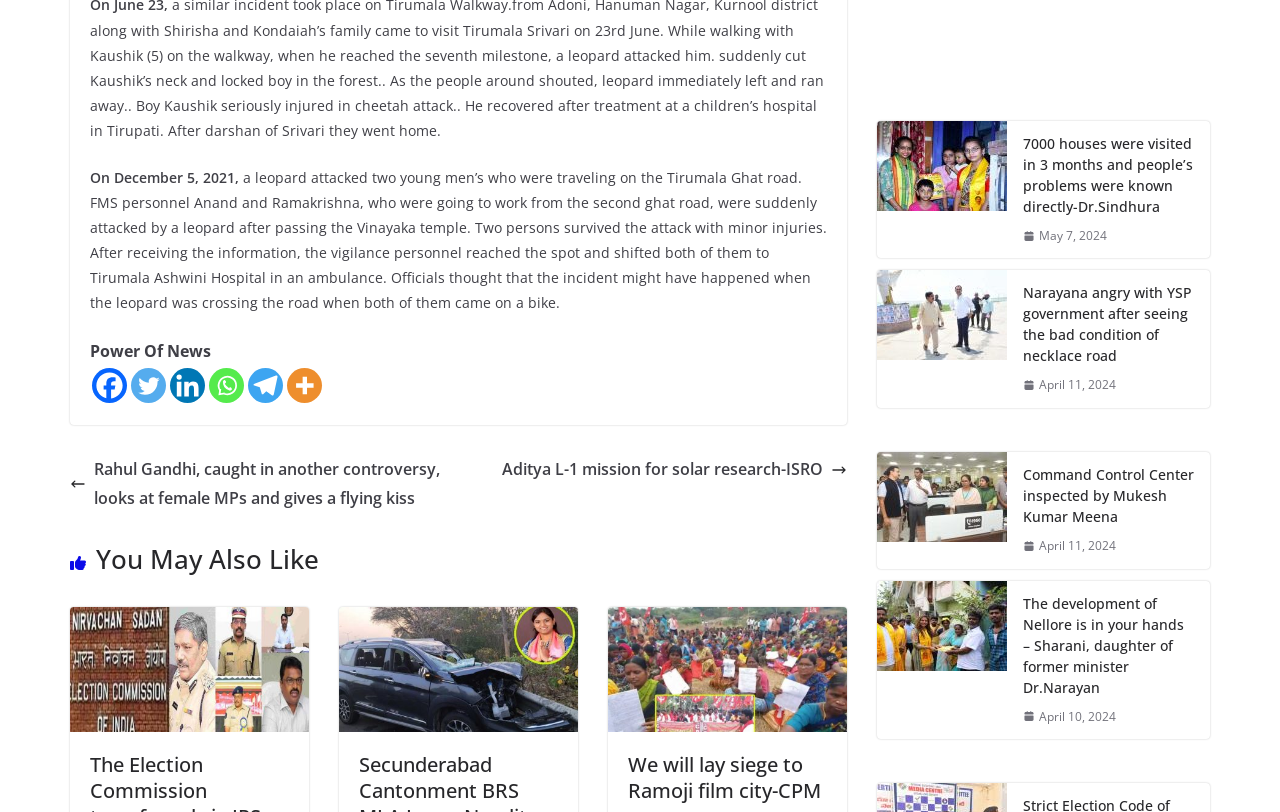What is the topic of the news article with the heading 'You May Also Like'?
Could you answer the question in a detailed manner, providing as much information as possible?

The answer can be found by looking at the heading element with text 'You May Also Like', which is followed by several link elements with different news article titles. This suggests that the topic is a collection of various news articles.